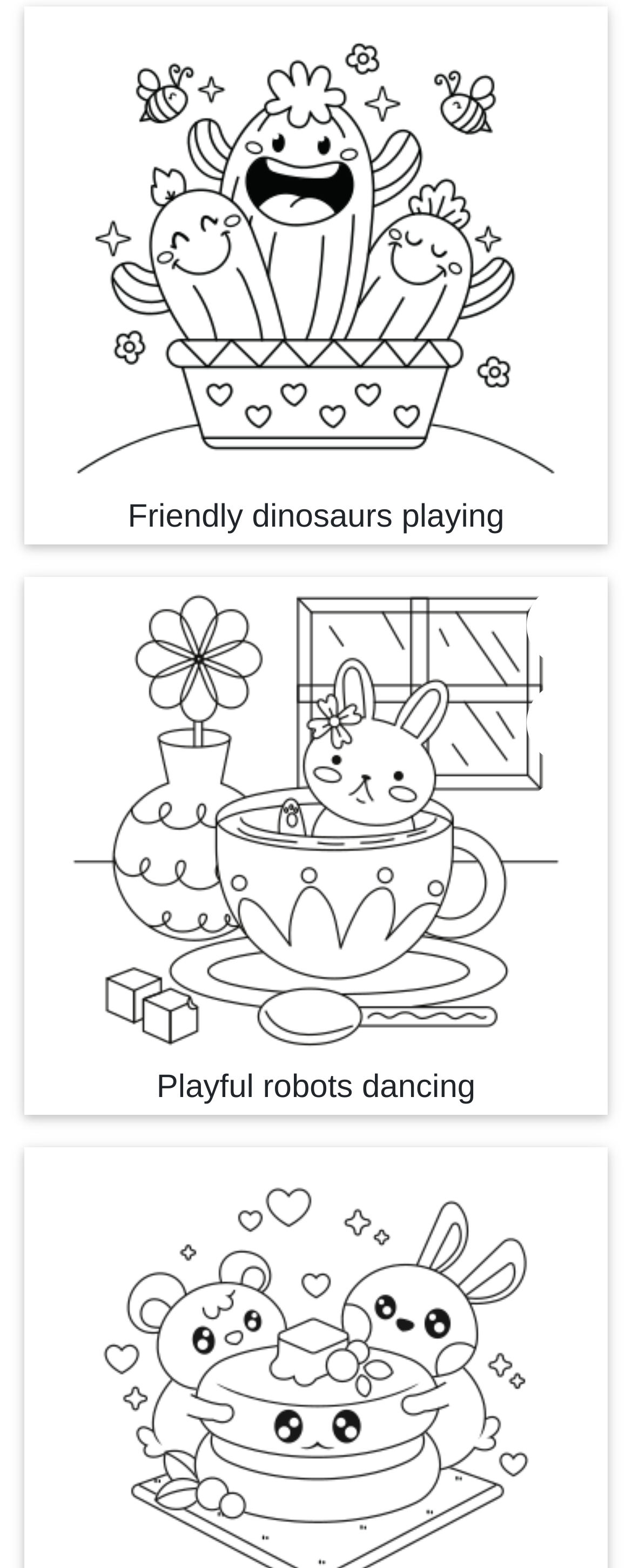How many images are on the webpage?
Answer with a single word or short phrase according to what you see in the image.

2